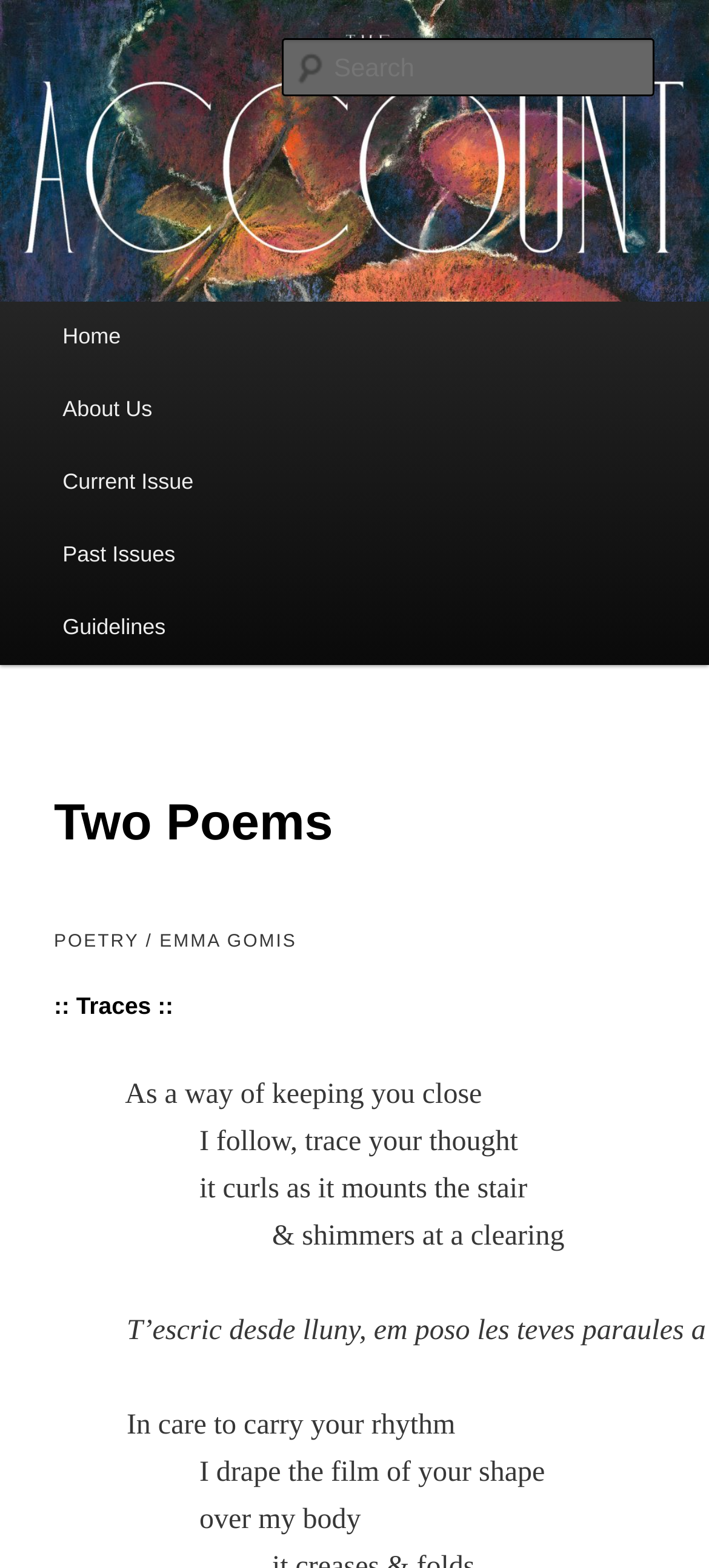Highlight the bounding box of the UI element that corresponds to this description: "Current Issue".

[0.051, 0.285, 0.31, 0.331]